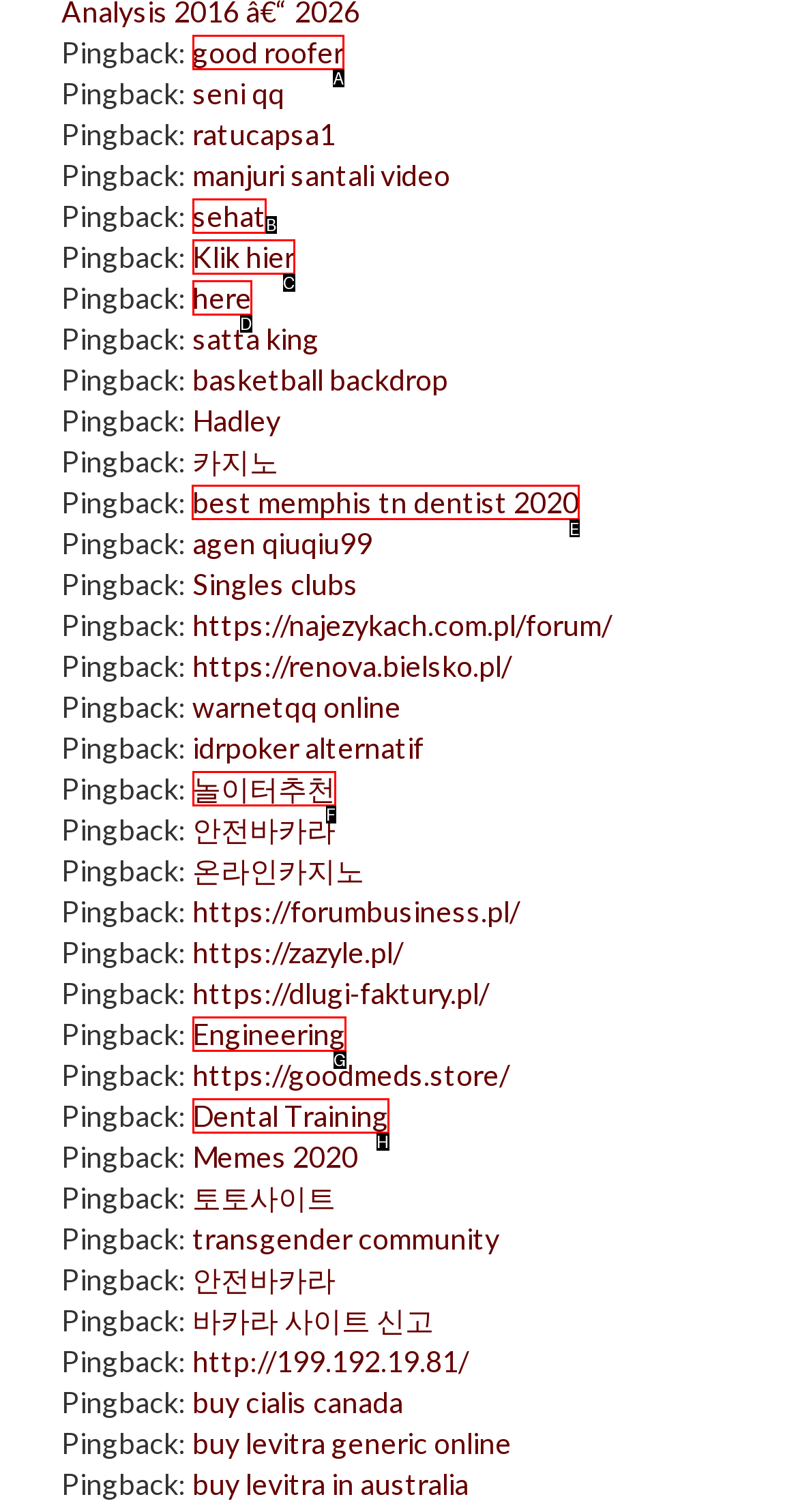Identify the HTML element I need to click to complete this task: Toggle navigation Provide the option's letter from the available choices.

None